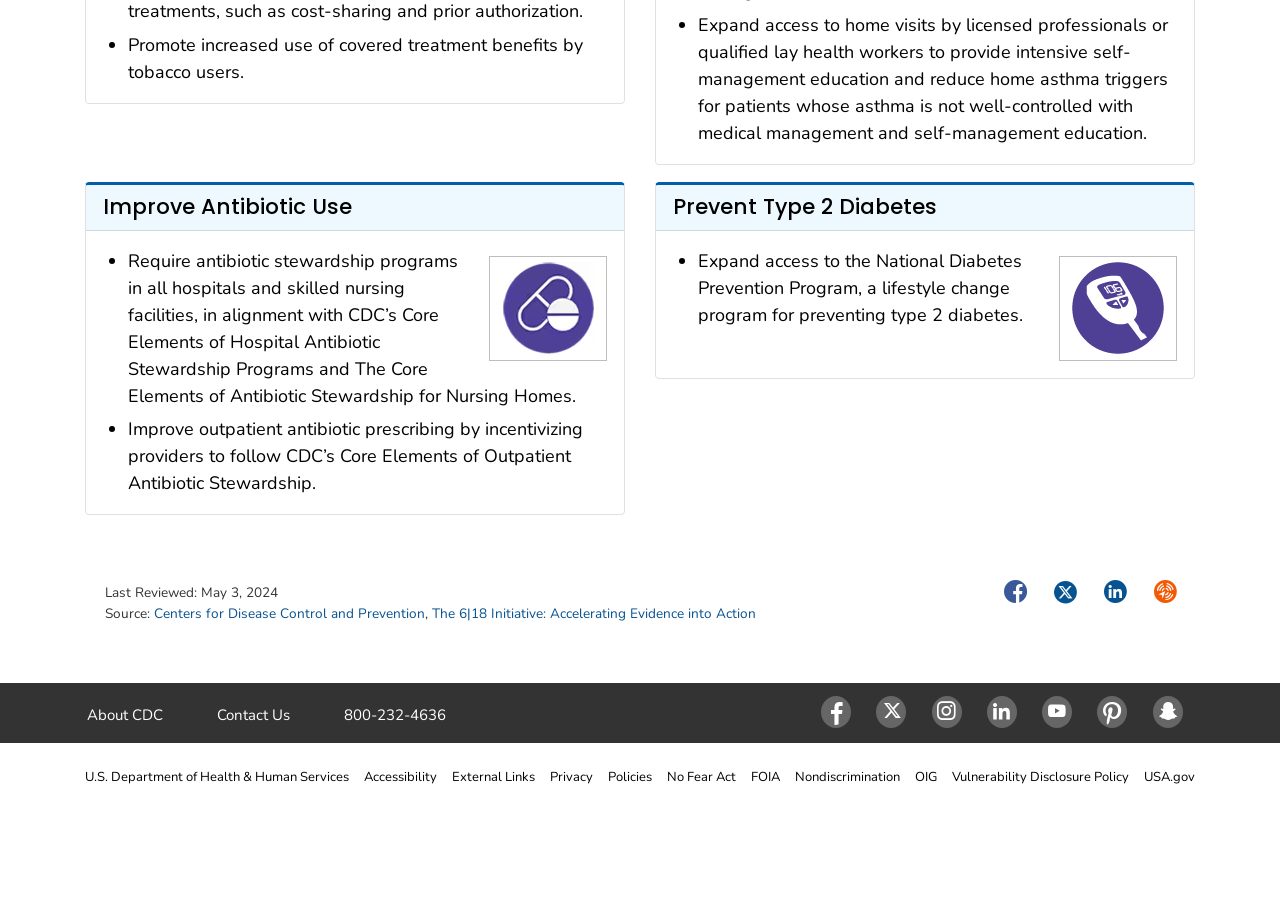Use a single word or phrase to answer this question: 
What is the date of the last review of this webpage?

May 3, 2024